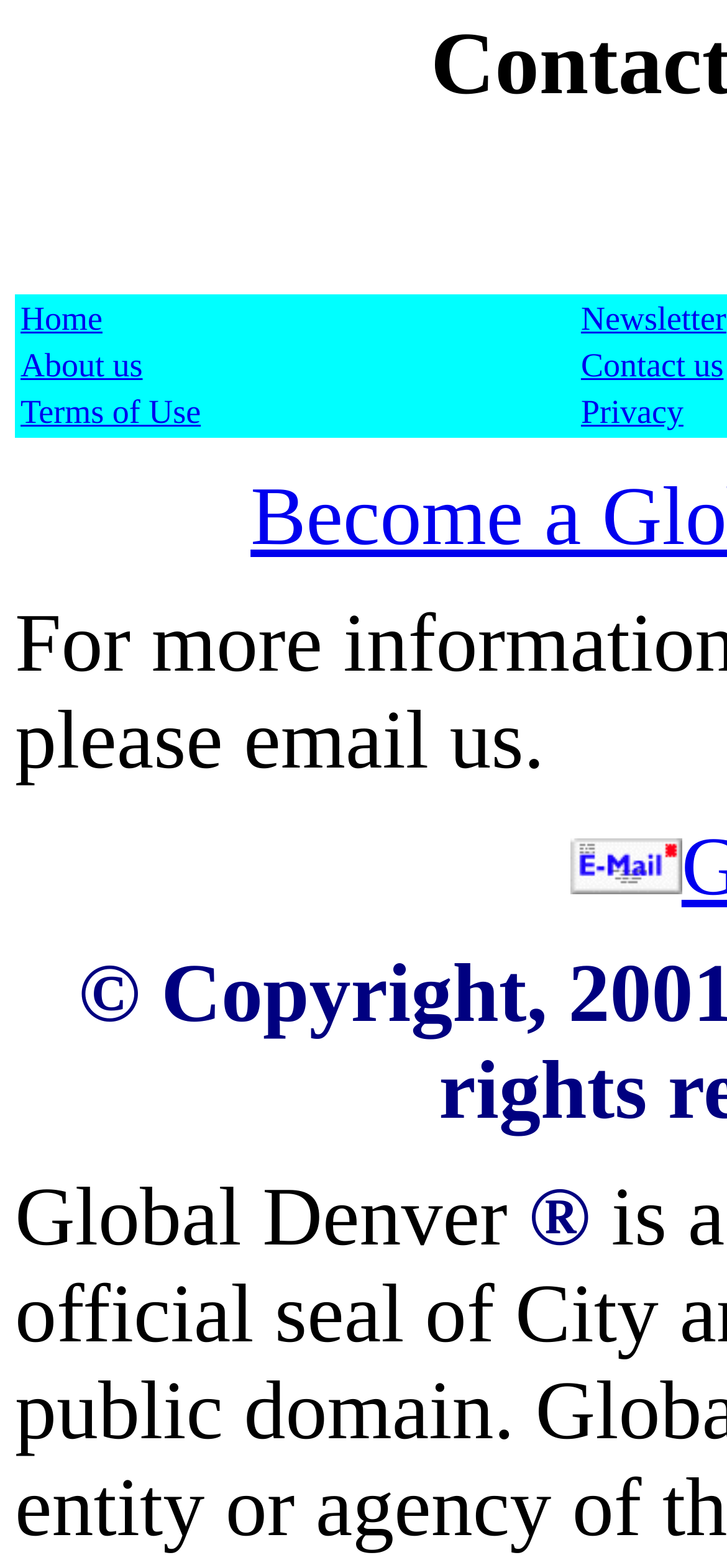Identify the bounding box for the UI element described as: "About us". The coordinates should be four float numbers between 0 and 1, i.e., [left, top, right, bottom].

[0.028, 0.221, 0.196, 0.245]